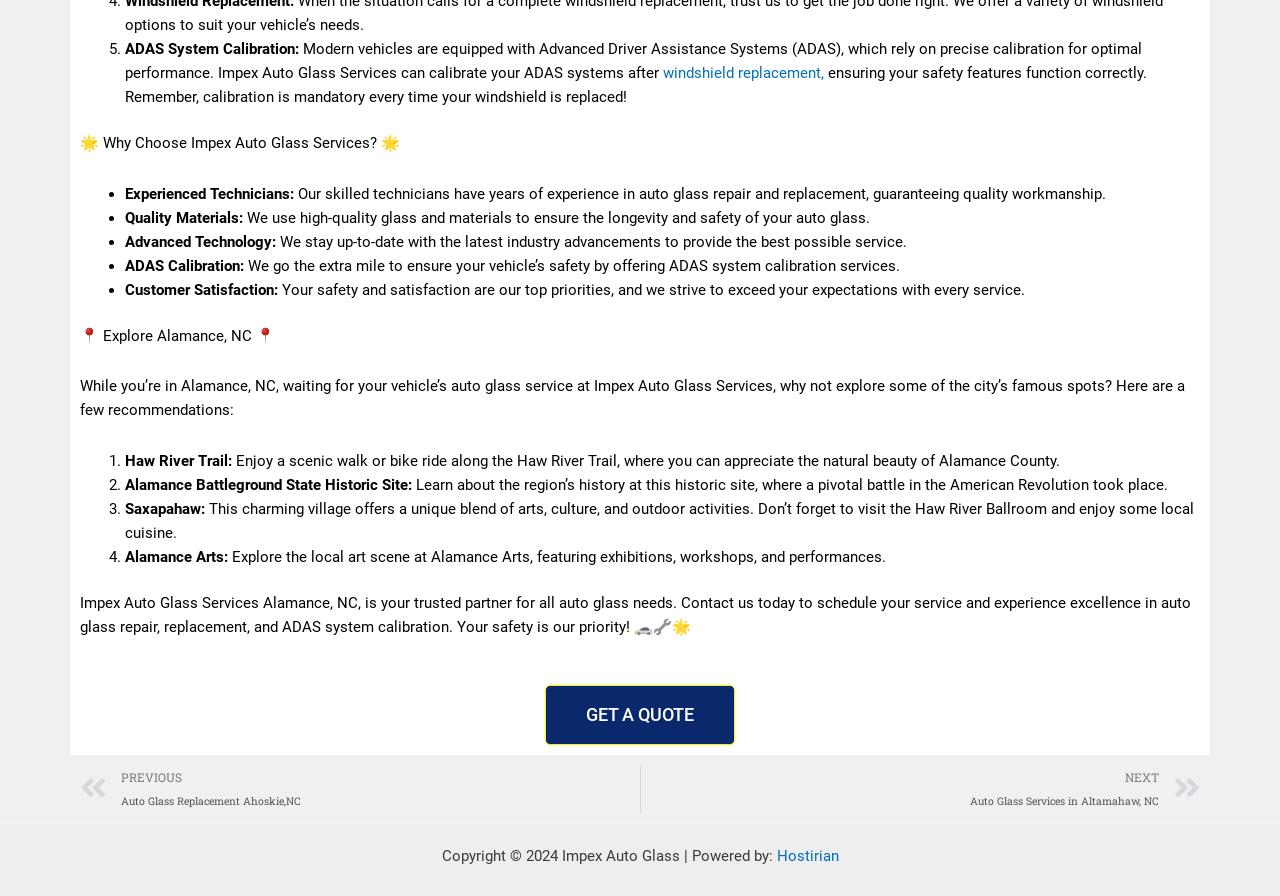Provide the bounding box coordinates for the UI element described in this sentence: "PrevPreviousAuto Glass Replacement Ahoskie,NC". The coordinates should be four float values between 0 and 1, i.e., [left, top, right, bottom].

[0.062, 0.854, 0.5, 0.908]